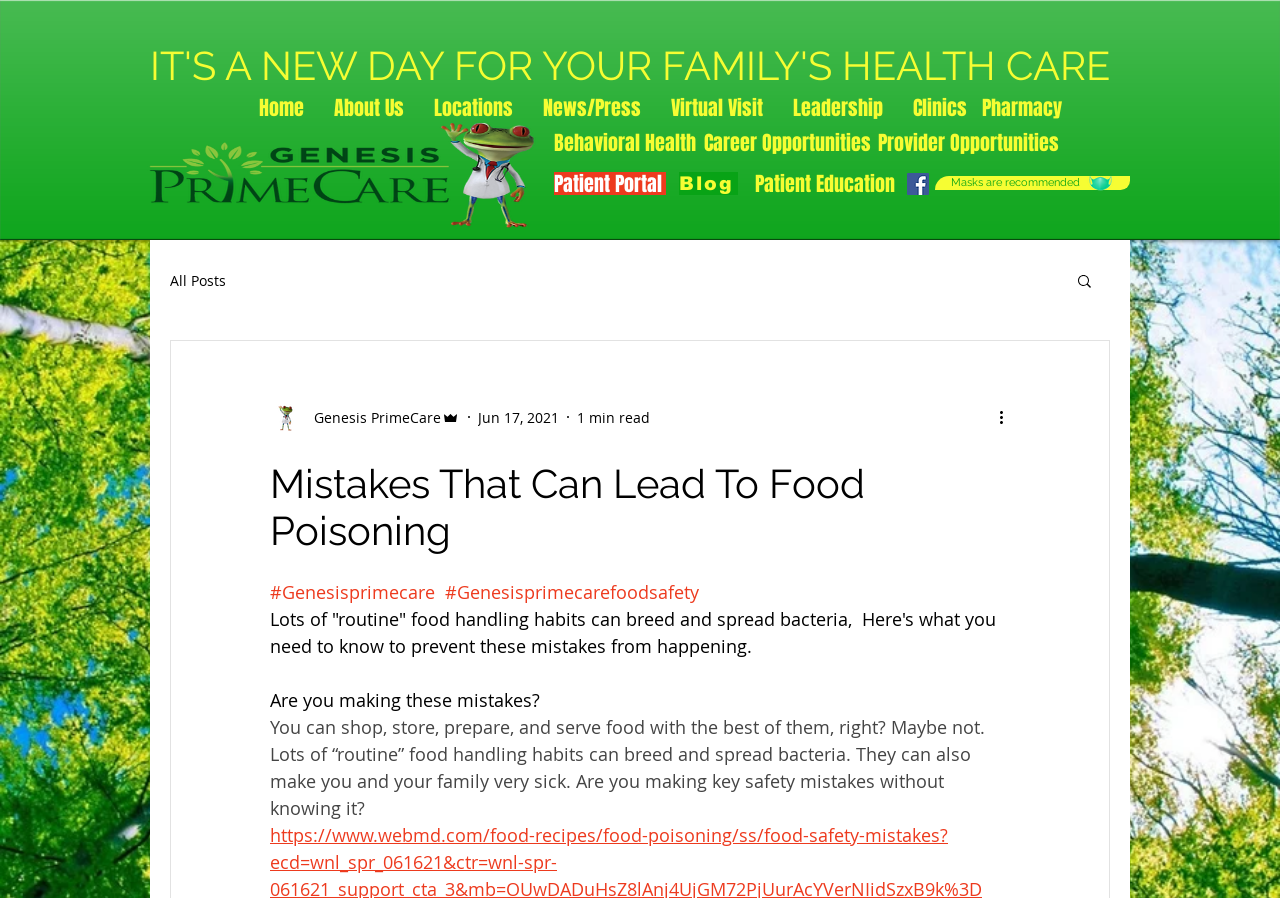Please locate the UI element described by "aria-label="Facebook Social Icon"" and provide its bounding box coordinates.

[0.709, 0.193, 0.726, 0.217]